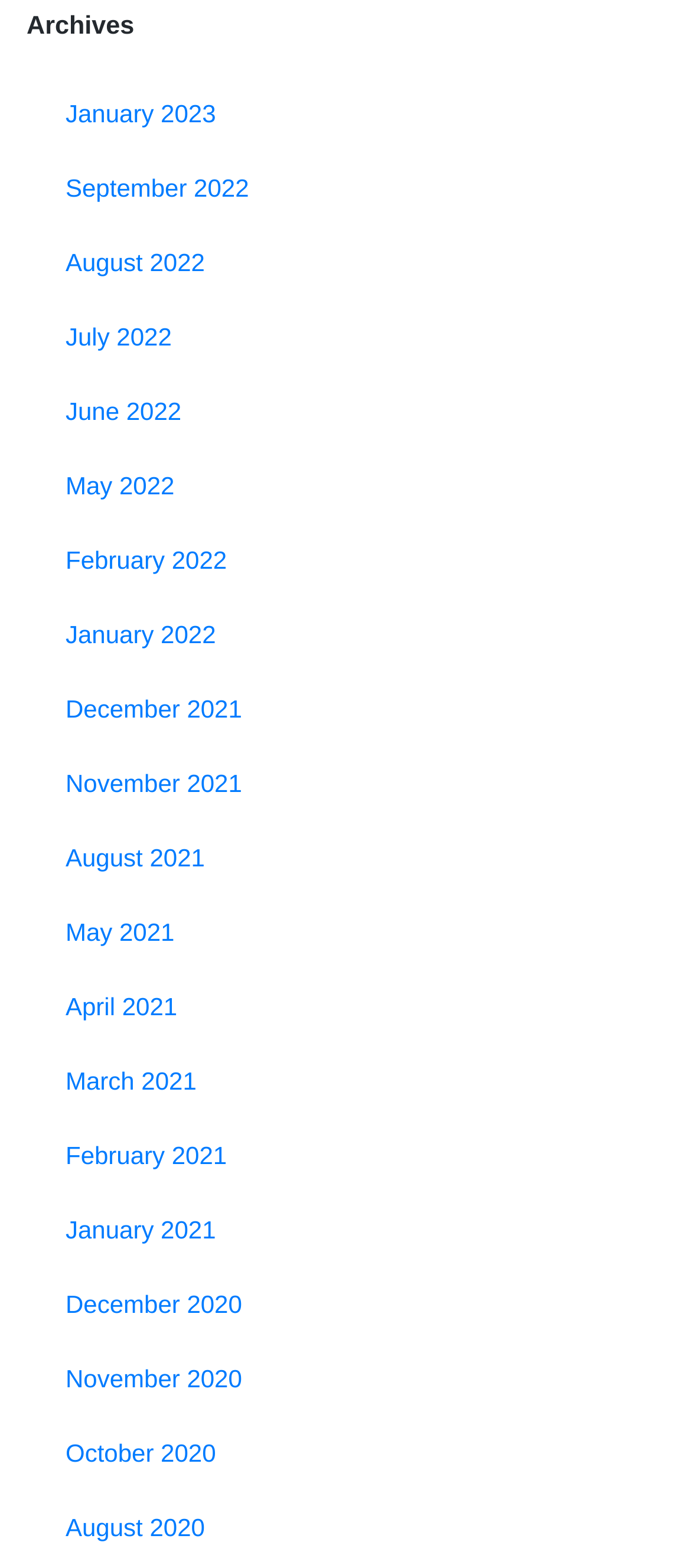What is the category of the webpage?
We need a detailed and meticulous answer to the question.

The webpage has a heading element with the text 'Archives' at the top, indicating that the webpage is categorized under archives.